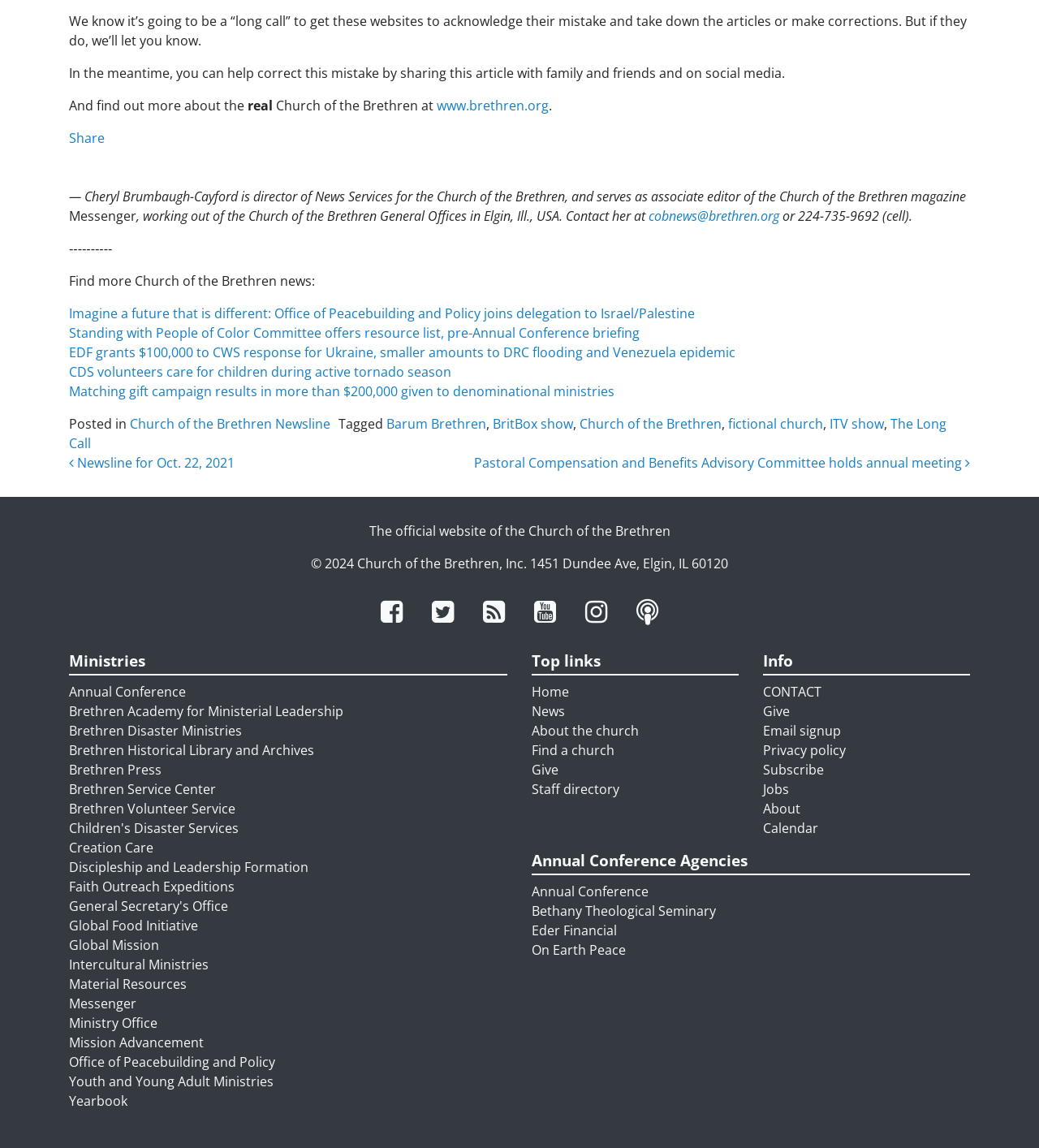Provide the bounding box coordinates for the specified HTML element described in this description: "+91 124 4570112". The coordinates should be four float numbers ranging from 0 to 1, in the format [left, top, right, bottom].

None